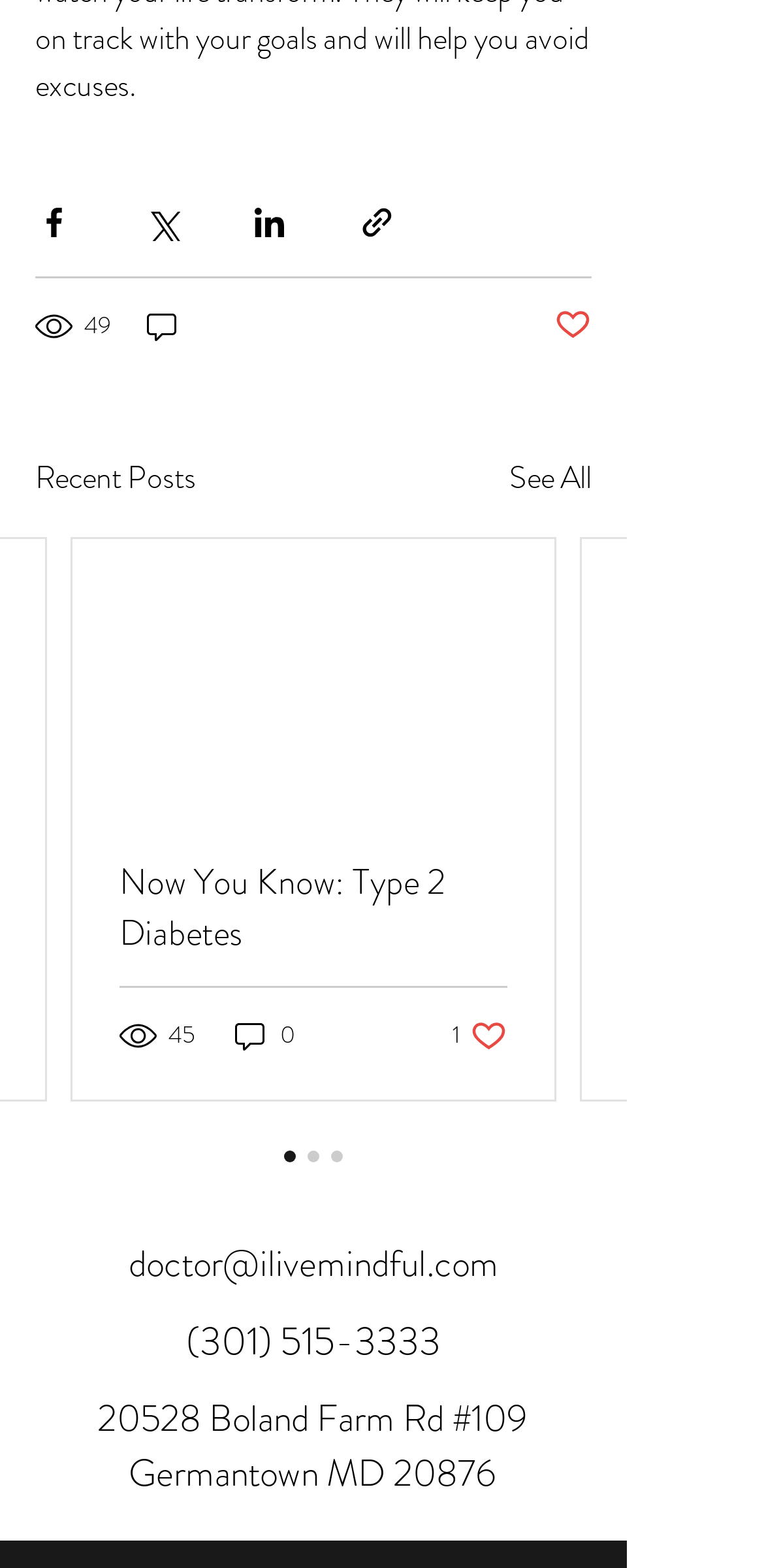What is the number of views for the first post?
Can you give a detailed and elaborate answer to the question?

I found the answer by looking at the generic element '49 views' which is a child of the root element and has a bounding box coordinate of [0.046, 0.195, 0.151, 0.221]. This element is likely to be displaying the number of views for the first post.